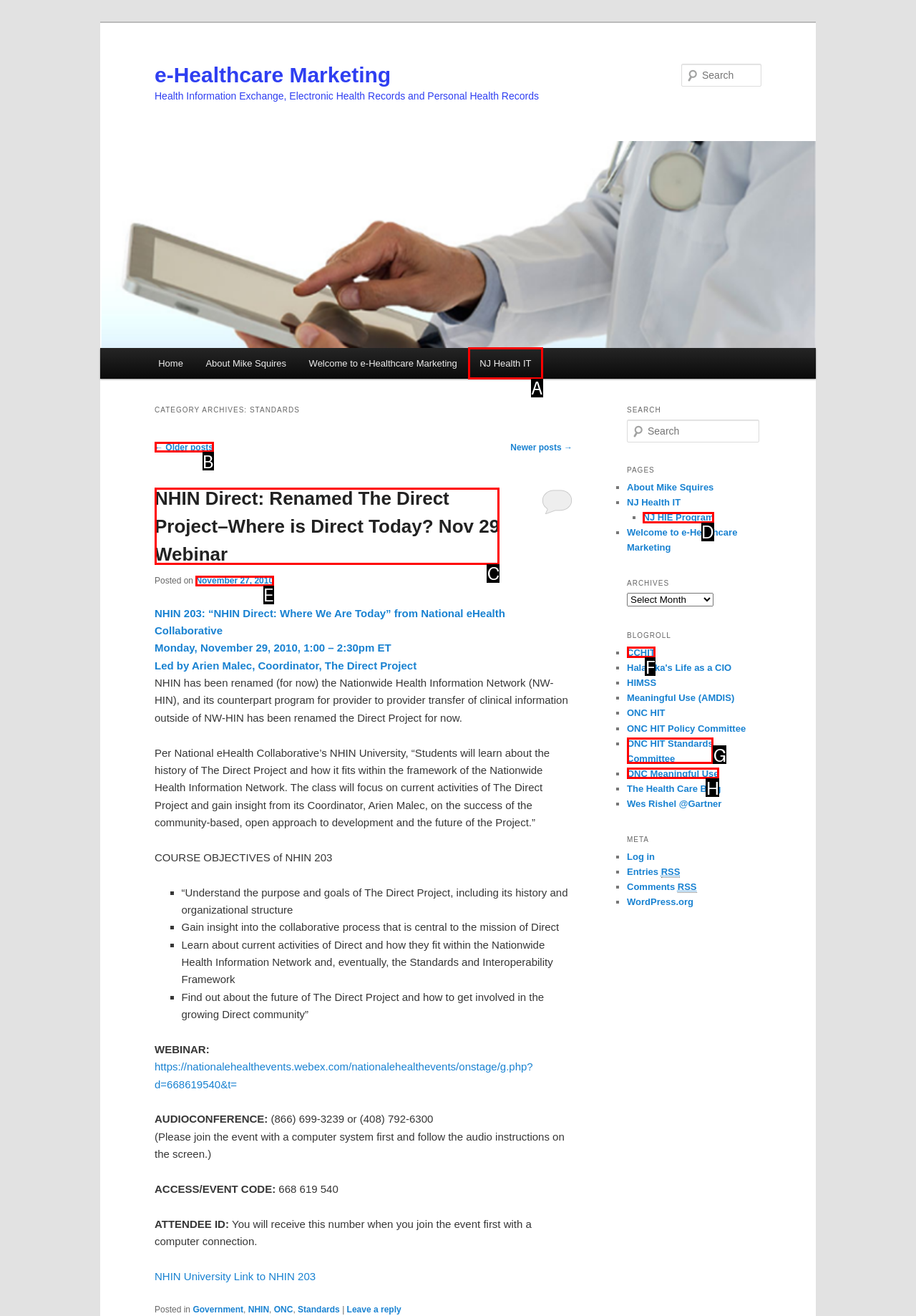Which option should you click on to fulfill this task: Read NHIN Direct: Renamed The Direct Project–Where is Direct Today? Nov 29 Webinar? Answer with the letter of the correct choice.

C